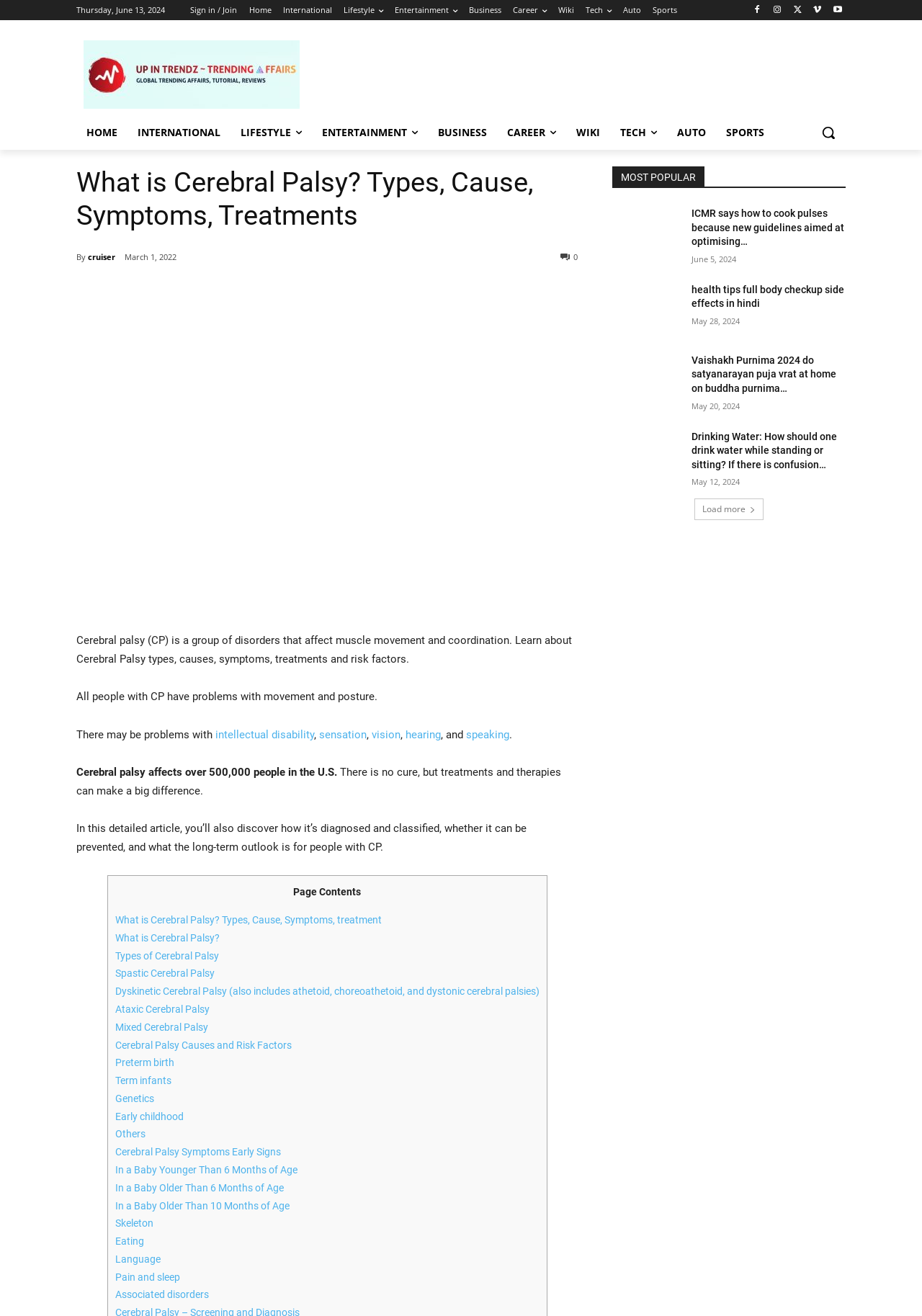Please find and give the text of the main heading on the webpage.

What is Cerebral Palsy? Types, Cause, Symptoms, Treatments